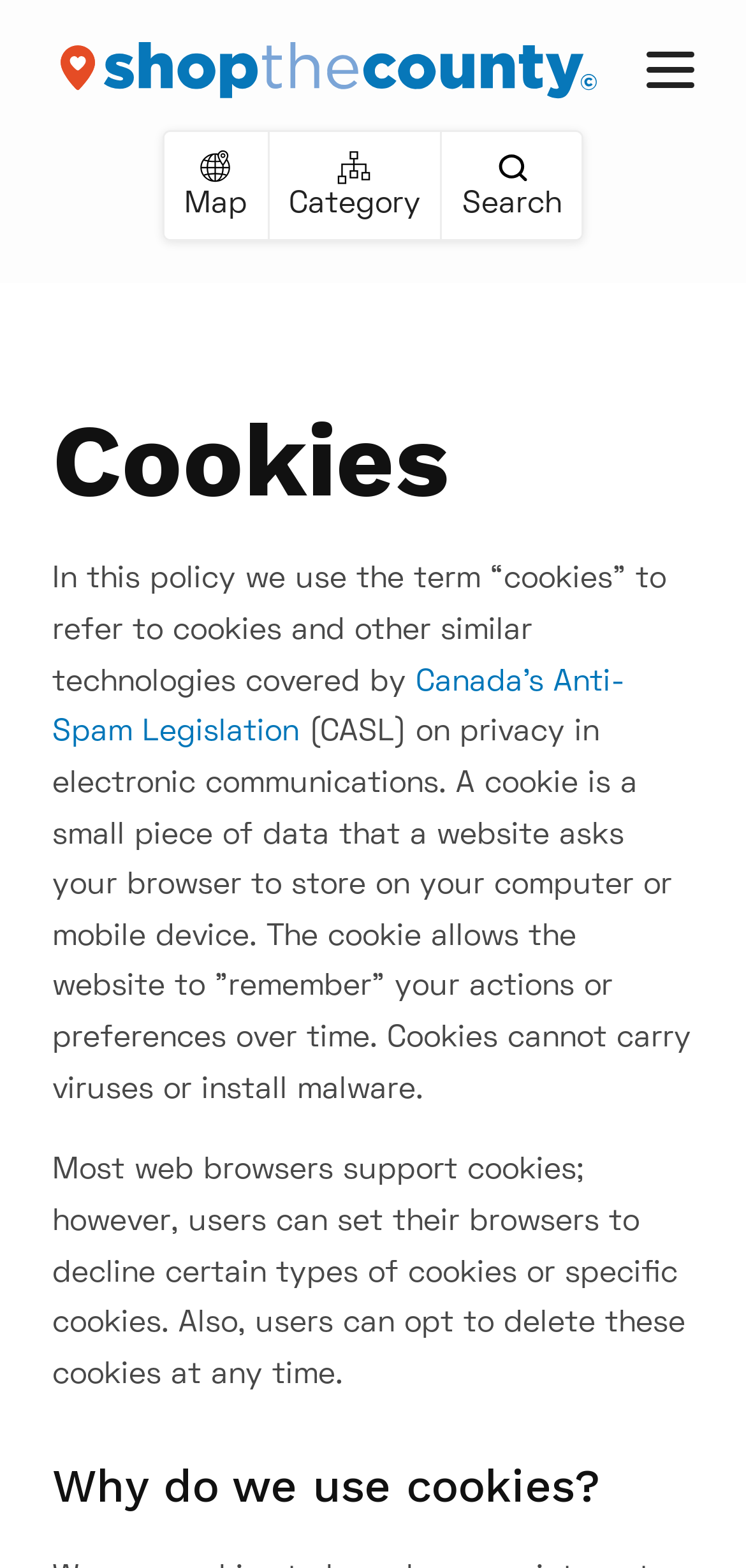Can users decline or delete cookies?
Please answer the question with a detailed response using the information from the screenshot.

The StaticText element states, 'Most web browsers support cookies; however, users can set their browsers to decline certain types of cookies or specific cookies. Also, users can opt to delete these cookies at any time.' This indicates that users have the ability to decline or delete cookies.